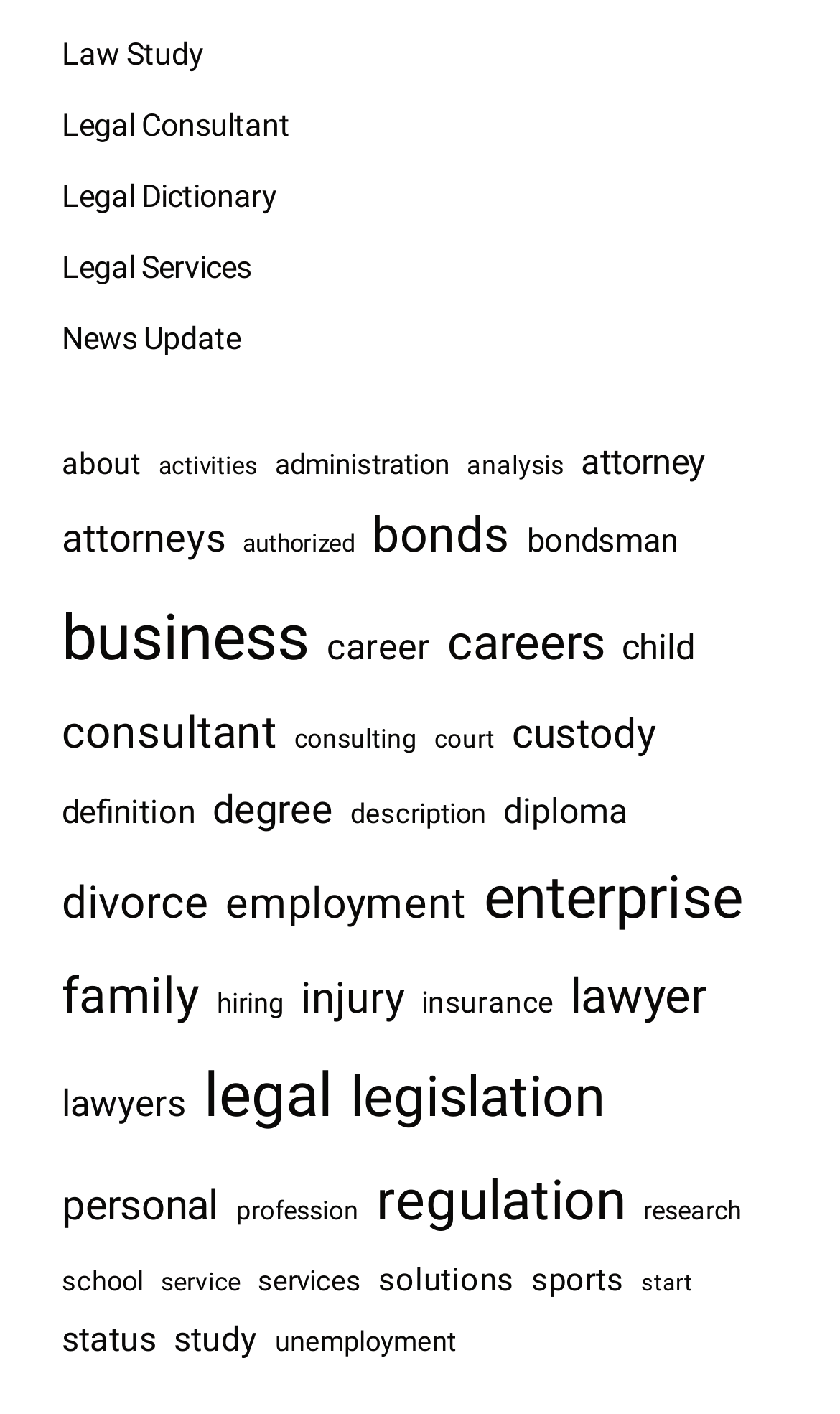Determine the bounding box coordinates for the region that must be clicked to execute the following instruction: "Learn about lawyer".

[0.679, 0.673, 0.841, 0.734]